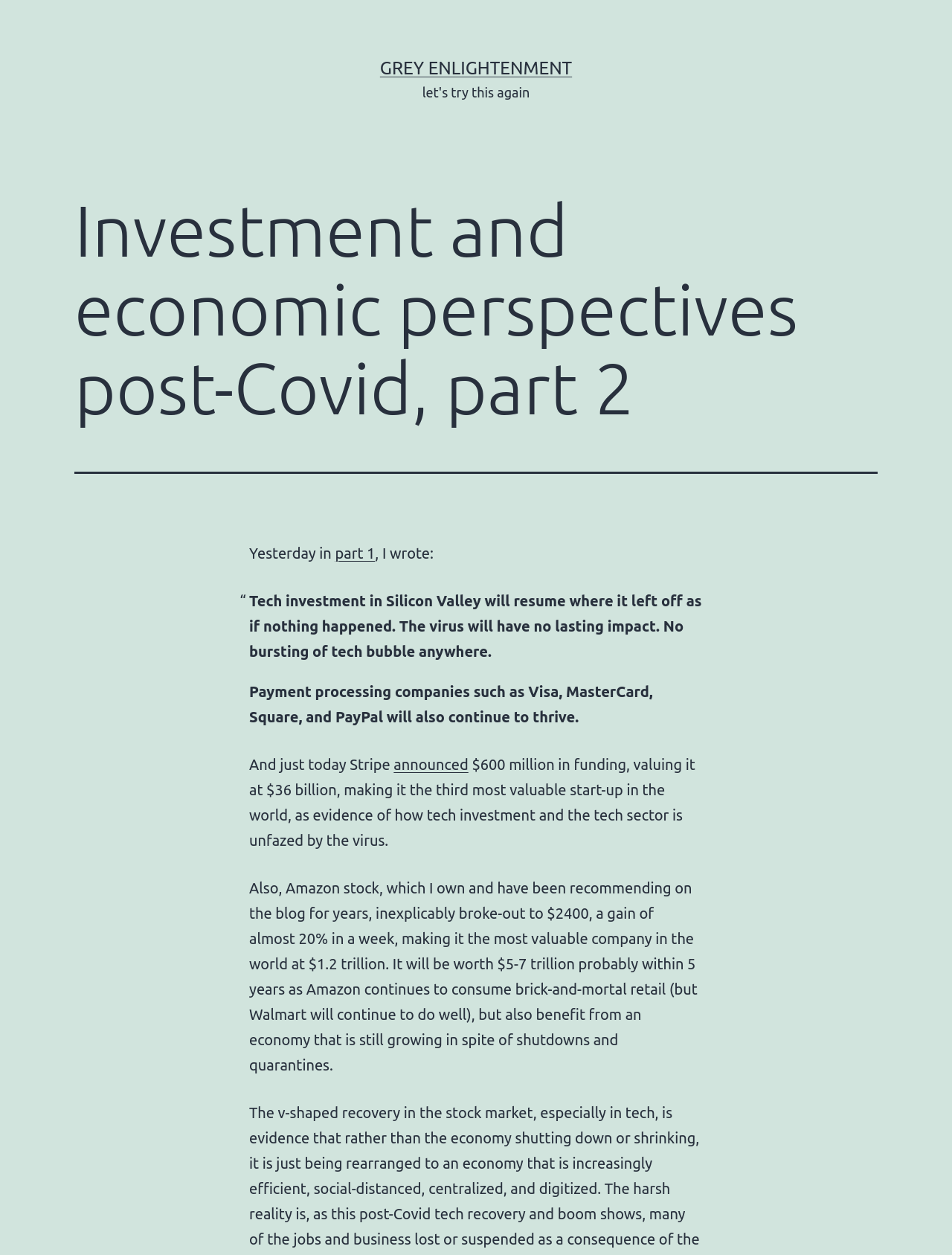Using details from the image, please answer the following question comprehensively:
What is the current stock price of Amazon?

The article mentions that Amazon stock, which the author owns and has been recommending on the blog for years, broke out to $2400, a gain of almost 20% in a week, making it the most valuable company in the world at $1.2 trillion.